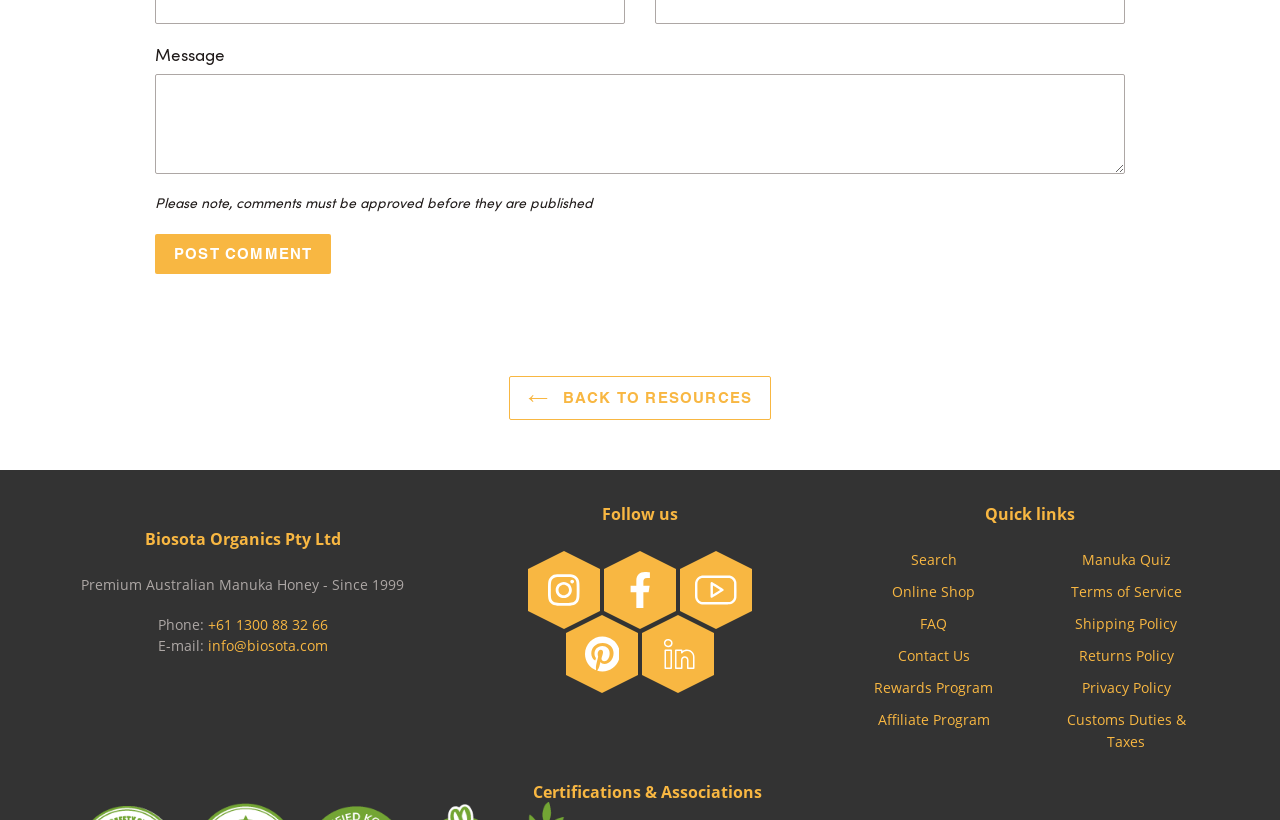Give a short answer to this question using one word or a phrase:
What is the purpose of the textbox?

To leave a comment